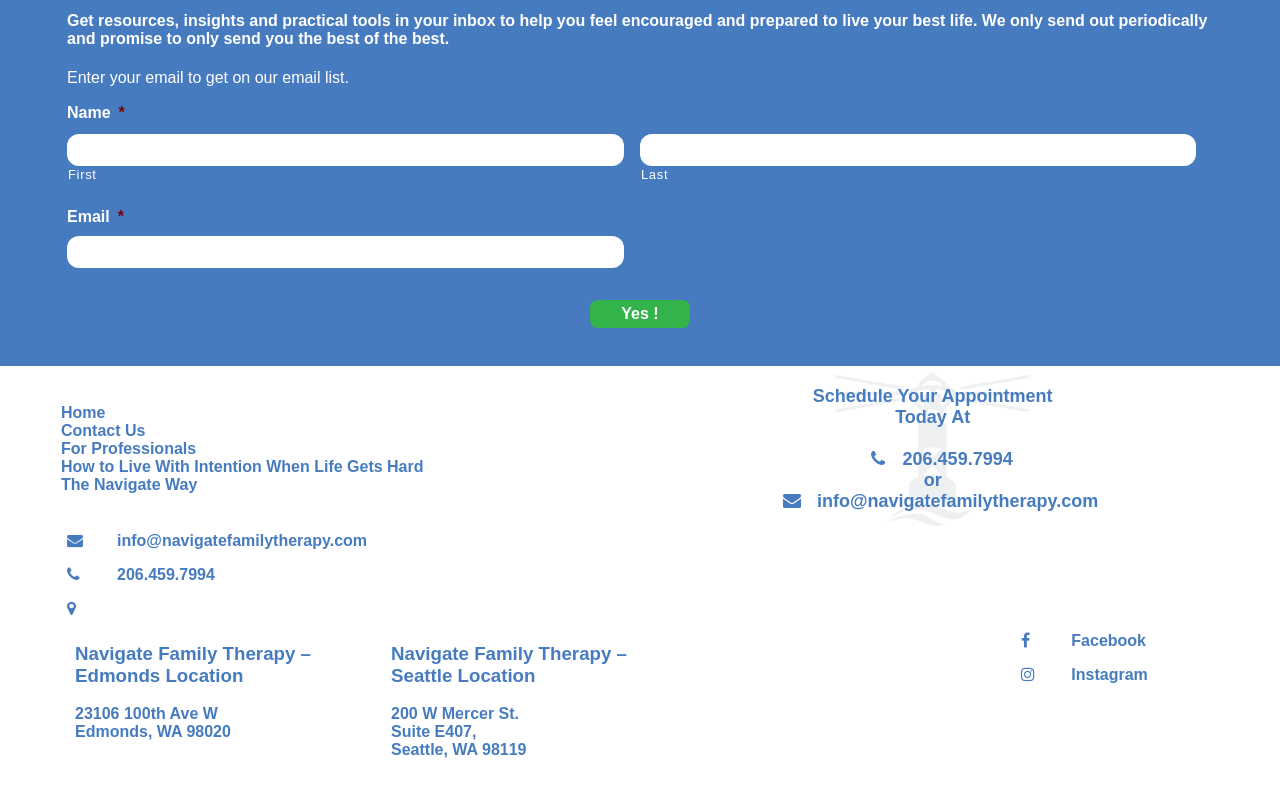Find the bounding box coordinates of the UI element according to this description: "Home".

[0.048, 0.508, 0.082, 0.53]